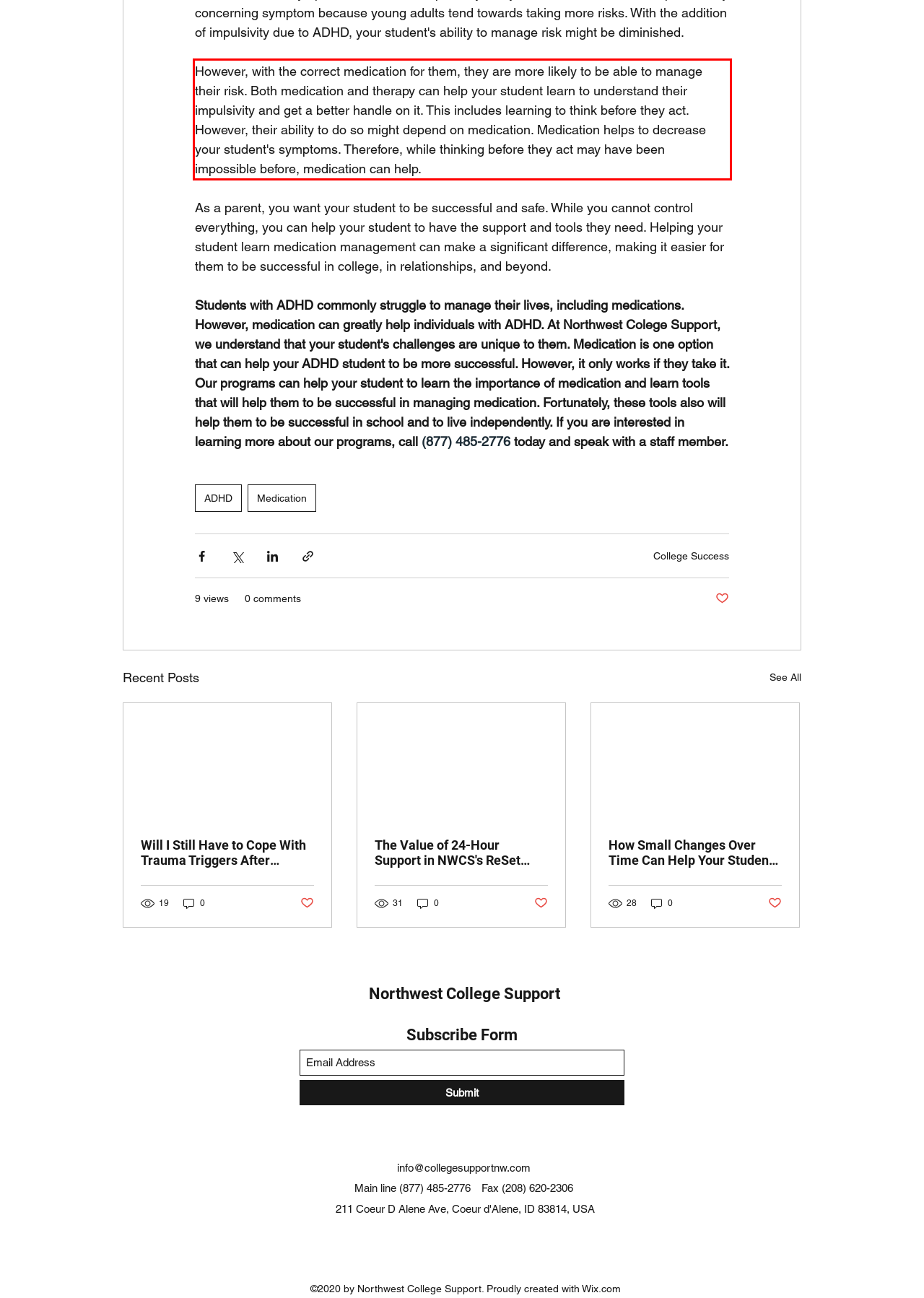Identify and transcribe the text content enclosed by the red bounding box in the given screenshot.

However, with the correct medication for them, they are more likely to be able to manage their risk. Both medication and therapy can help your student learn to understand their impulsivity and get a better handle on it. This includes learning to think before they act. However, their ability to do so might depend on medication. Medication helps to decrease your student's symptoms. Therefore, while thinking before they act may have been impossible before, medication can help.